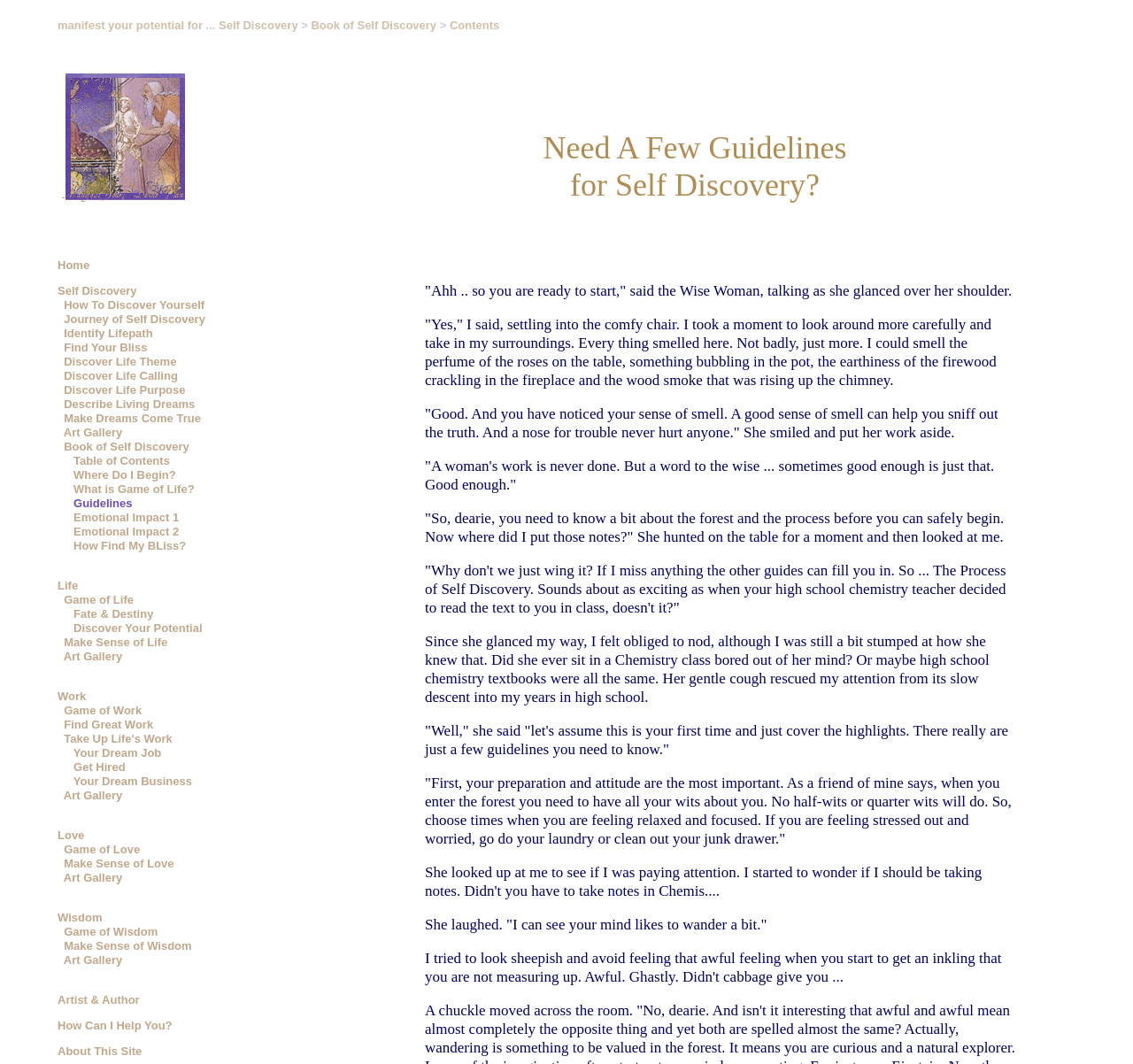Present a detailed account of what is displayed on the webpage.

This webpage is about self-discovery and personal growth. At the top, there is a heading that reads "Need A Few Guidelines for Self Discovery?" followed by a series of paragraphs that appear to be a conversation between a wise woman and the reader. The conversation is about the process of self-discovery, with the wise woman offering guidance and advice.

To the left of the conversation, there is a column of links with various titles related to self-discovery, personal growth, and finding one's purpose. These links include "Manifest Your Potential", "How To Discover Yourself", "Journey of Self Discovery", and many others. The links are grouped together with some empty space between them, suggesting that they are categorized or separated into different sections.

The conversation between the wise woman and the reader continues below the links, with the wise woman offering more guidance and advice on how to approach self-discovery. The text is written in a conversational tone, with the wise woman sharing her own experiences and insights.

Overall, the webpage appears to be a resource for individuals seeking guidance on self-discovery and personal growth. The conversation between the wise woman and the reader provides a personal and relatable touch, while the links to the left offer a range of resources and topics to explore.